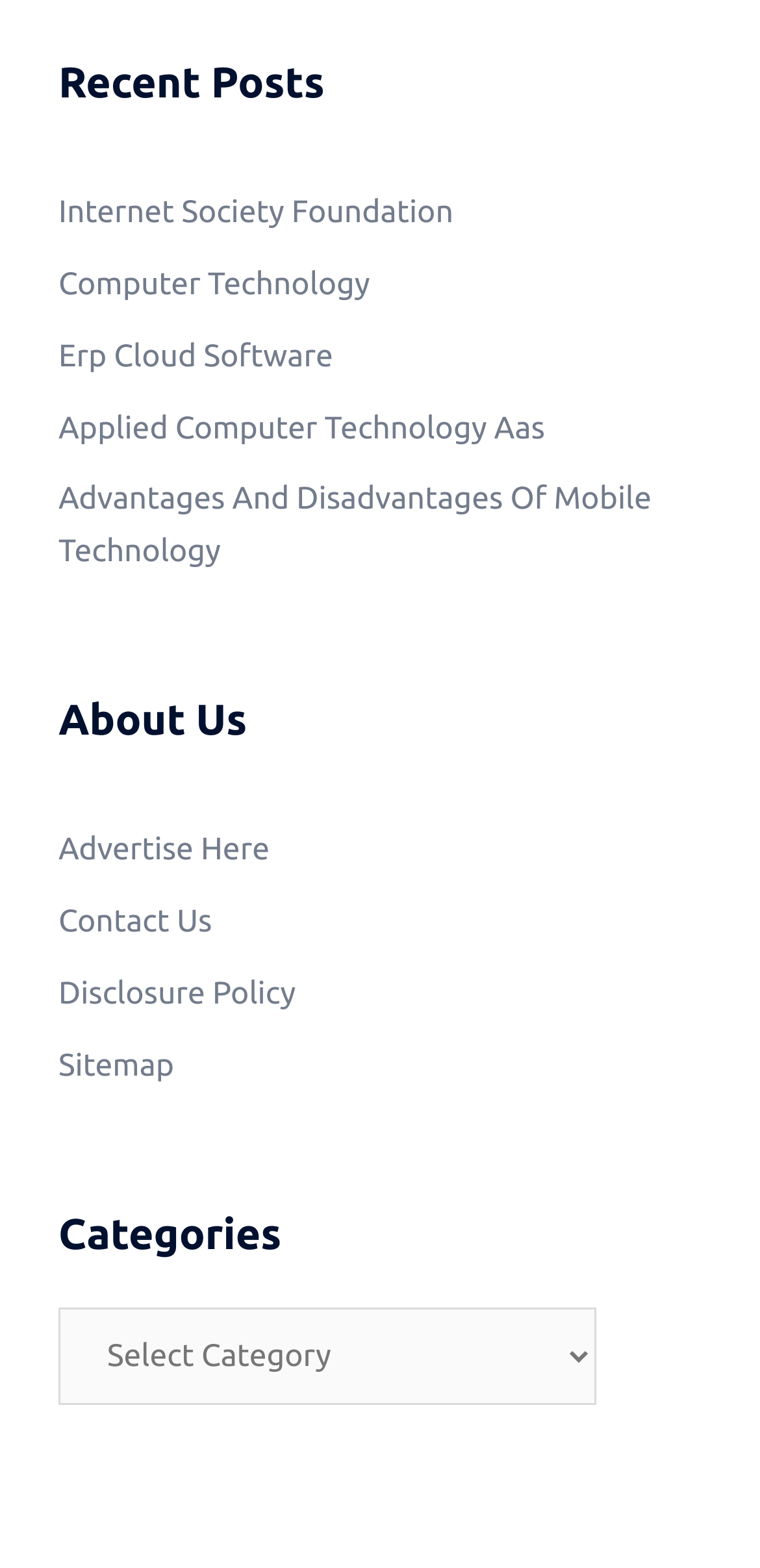Please identify the bounding box coordinates of the element I need to click to follow this instruction: "select a category".

[0.077, 0.834, 0.785, 0.896]